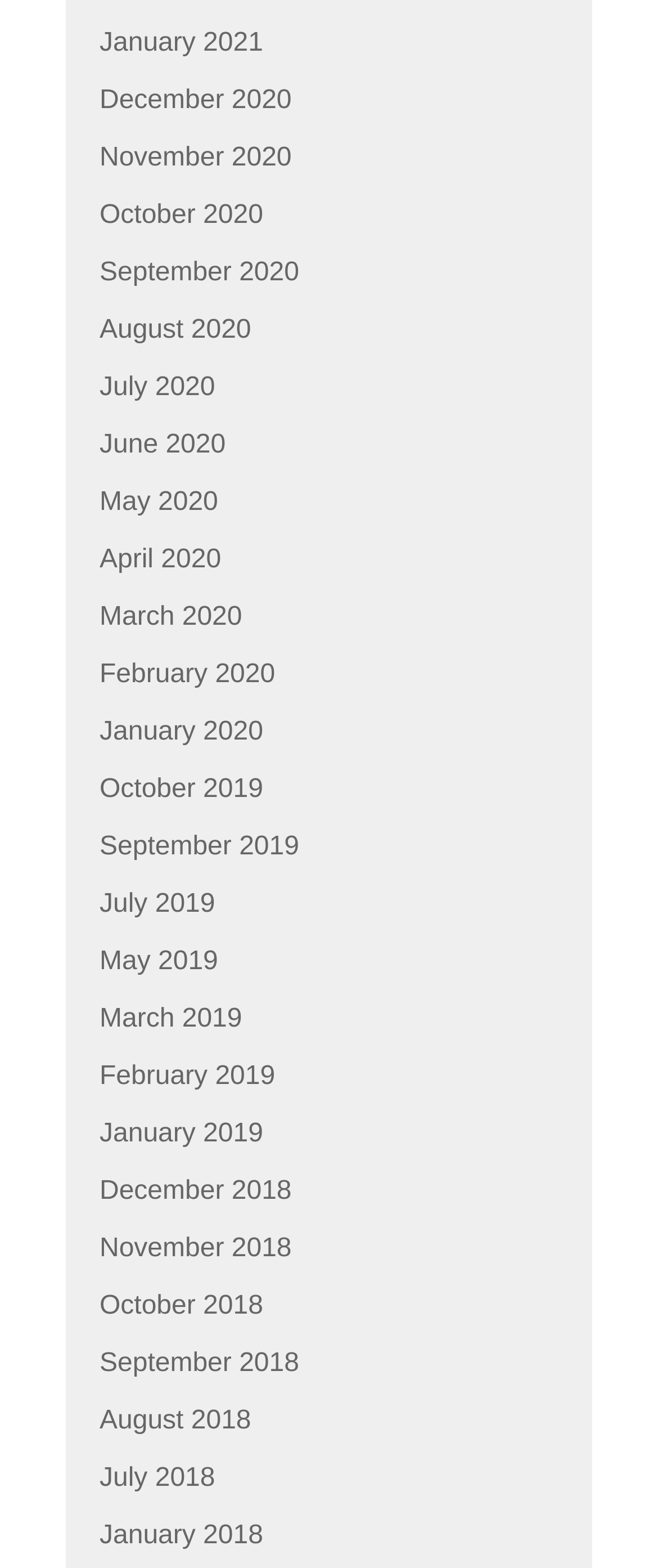Please locate the bounding box coordinates of the element's region that needs to be clicked to follow the instruction: "check July 2018". The bounding box coordinates should be provided as four float numbers between 0 and 1, i.e., [left, top, right, bottom].

[0.151, 0.933, 0.327, 0.951]